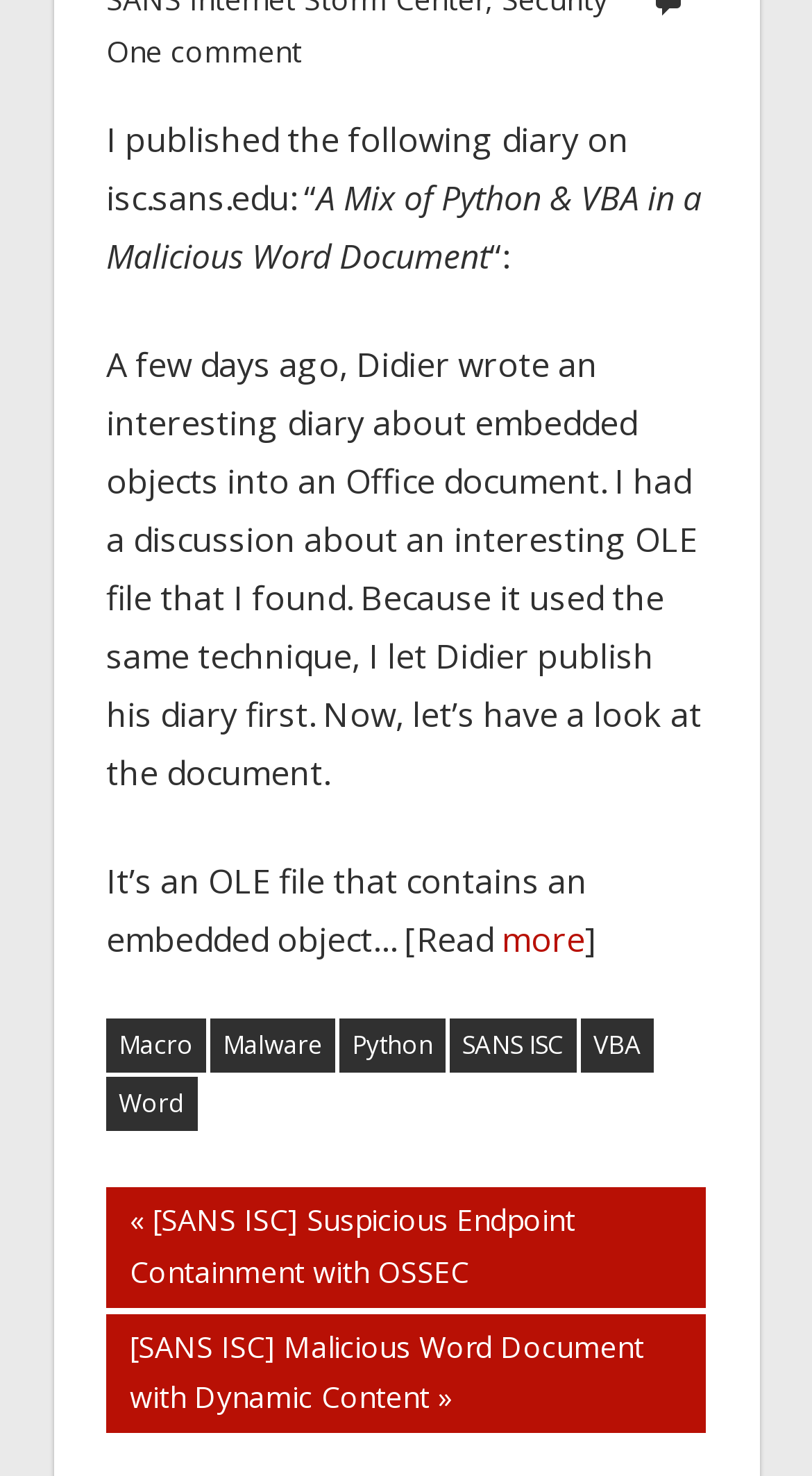Please specify the bounding box coordinates of the area that should be clicked to accomplish the following instruction: "Go to the next post". The coordinates should consist of four float numbers between 0 and 1, i.e., [left, top, right, bottom].

[0.131, 0.89, 0.869, 0.971]